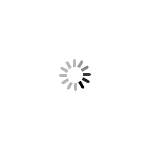Give a detailed account of everything present in the image.

The image titled "What Are Sea Bass Feeding On?" provides visual information related to the diet of sea bass, specifically highlighting Mackerel as a favored food source. Accompanying this image, the caption states, "Mackerel: What Are Sea Bass Feeding On?" This suggests that the content addresses the relationship between sea bass and their dietary preferences, particularly emphasizing the significance of Mackerel, which is commonly found near shorelines and serves as an effective bait for fishermen. The discussion around Mackerel's availability and role in the diet of sea bass is further elaborated on, noting that they are attracted to baitfish and are often found in large numbers, making them an optimal choice for fishing techniques.